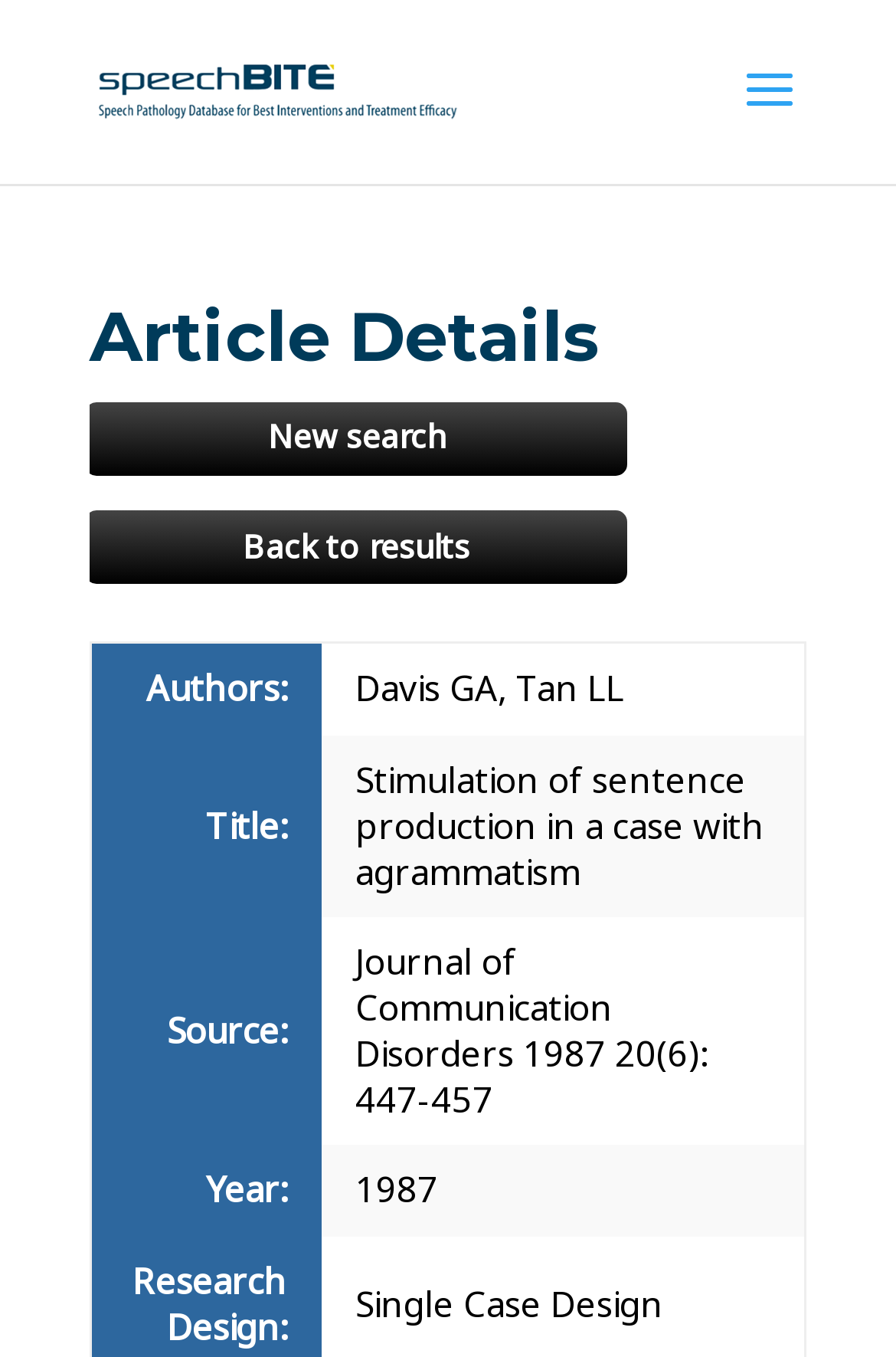What is the source of the article?
Please answer the question with as much detail as possible using the screenshot.

I found the source of the article by looking at the gridcell element with the text 'Journal of Communication Disorders 1987 20(6): 447-457' which is located in the row with the rowheader 'Source:'.